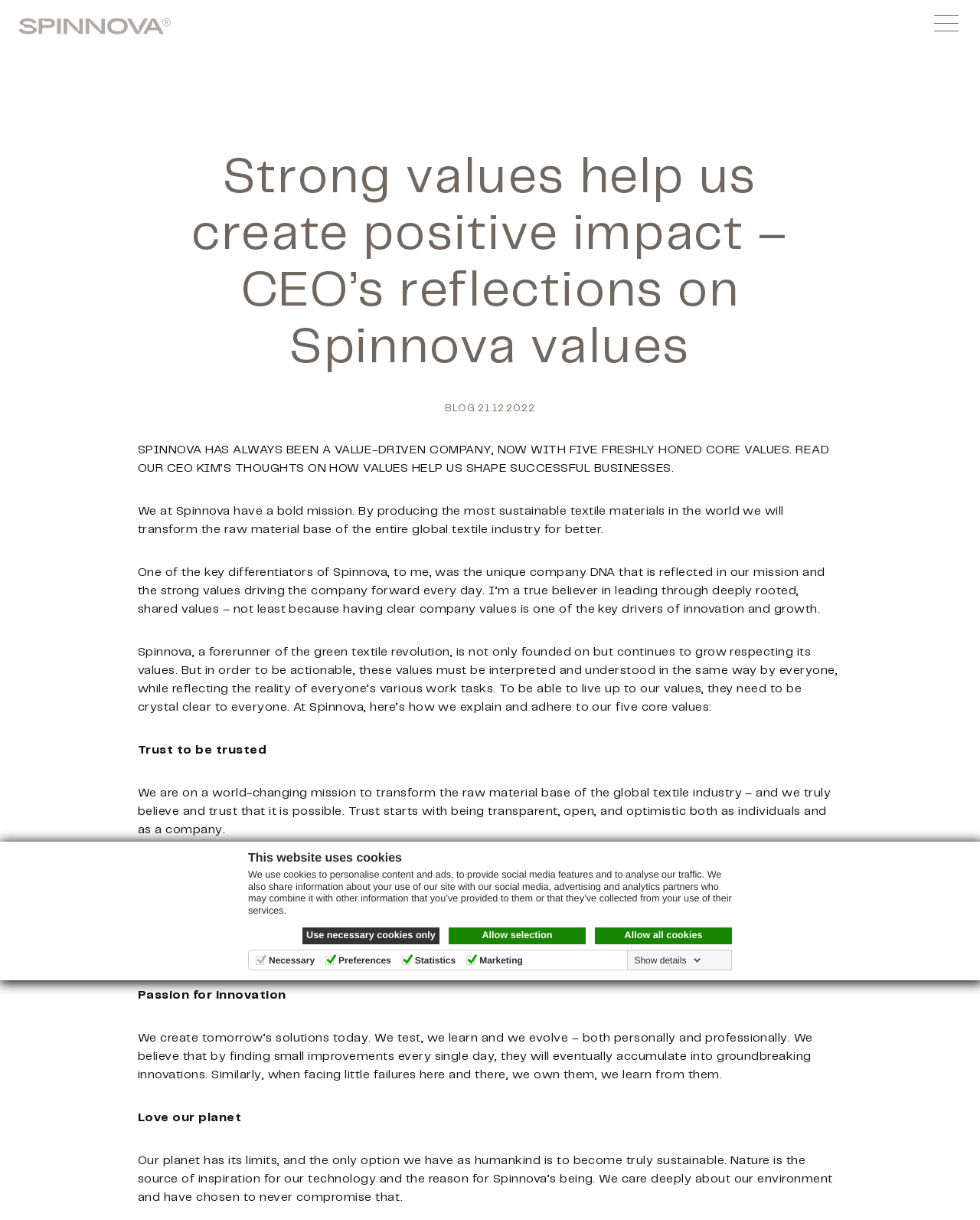Using the information in the image, give a comprehensive answer to the question: 
What is the name of the CEO of Spinnova?

The webpage mentions that the CEO of Spinnova is Kim, who has written a reflection on the company's values.